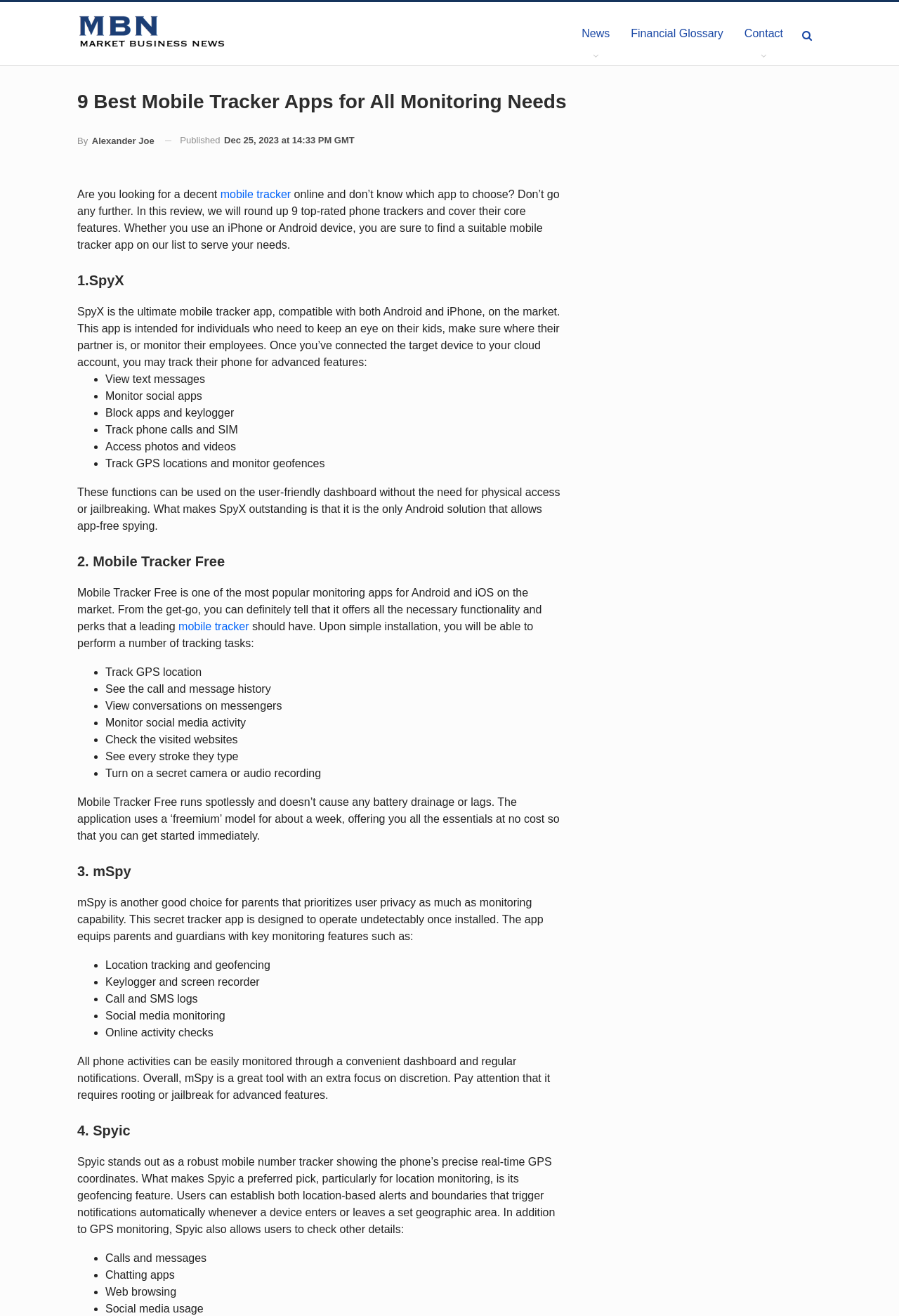What is the purpose of geofencing in Spyic?
Please elaborate on the answer to the question with detailed information.

The webpage explains that Spyic's geofencing feature allows users to establish location-based alerts and boundaries that trigger notifications automatically whenever a device enters or leaves a set geographic area.